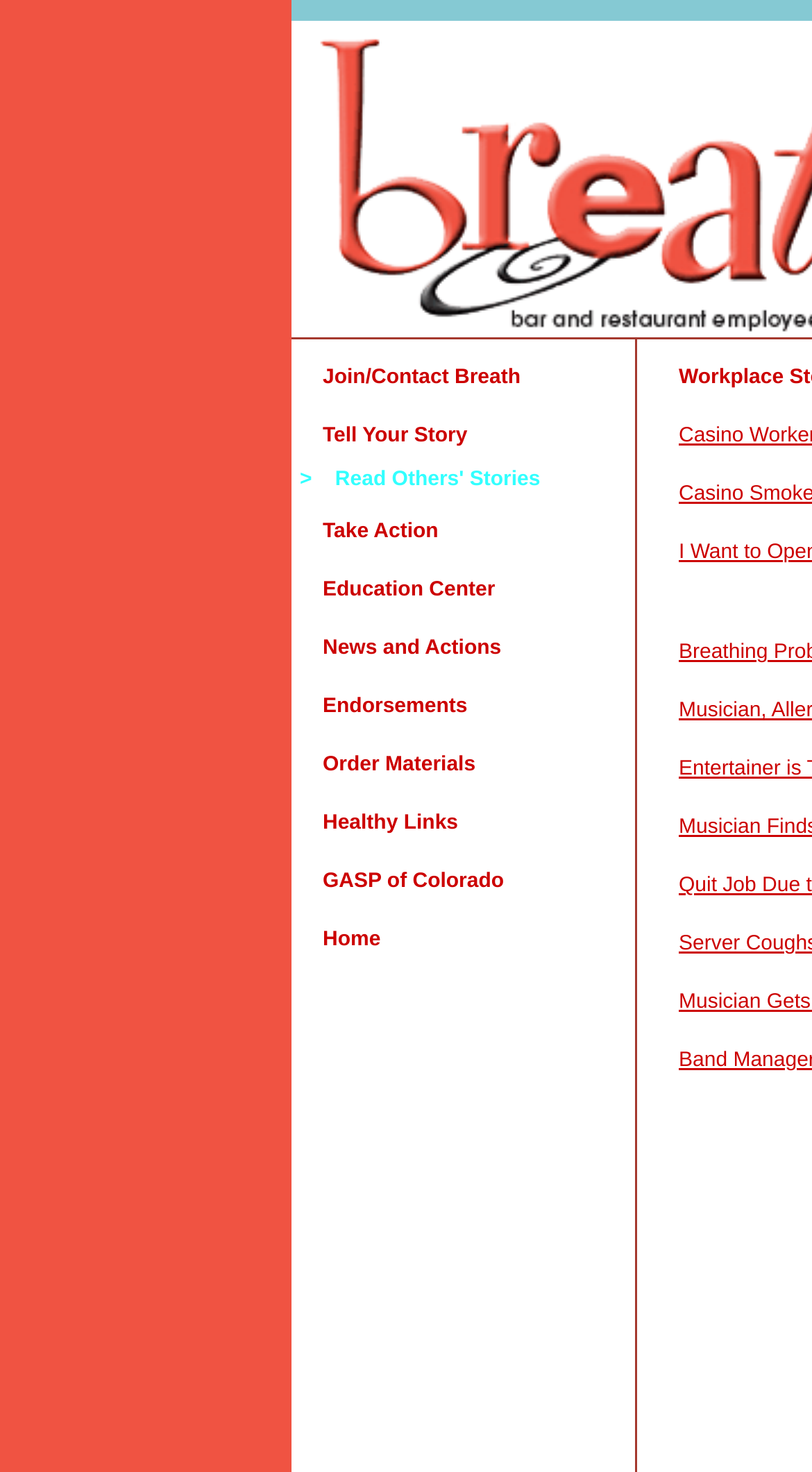Please locate the bounding box coordinates for the element that should be clicked to achieve the following instruction: "Explore Education Center". Ensure the coordinates are given as four float numbers between 0 and 1, i.e., [left, top, right, bottom].

[0.397, 0.393, 0.61, 0.409]